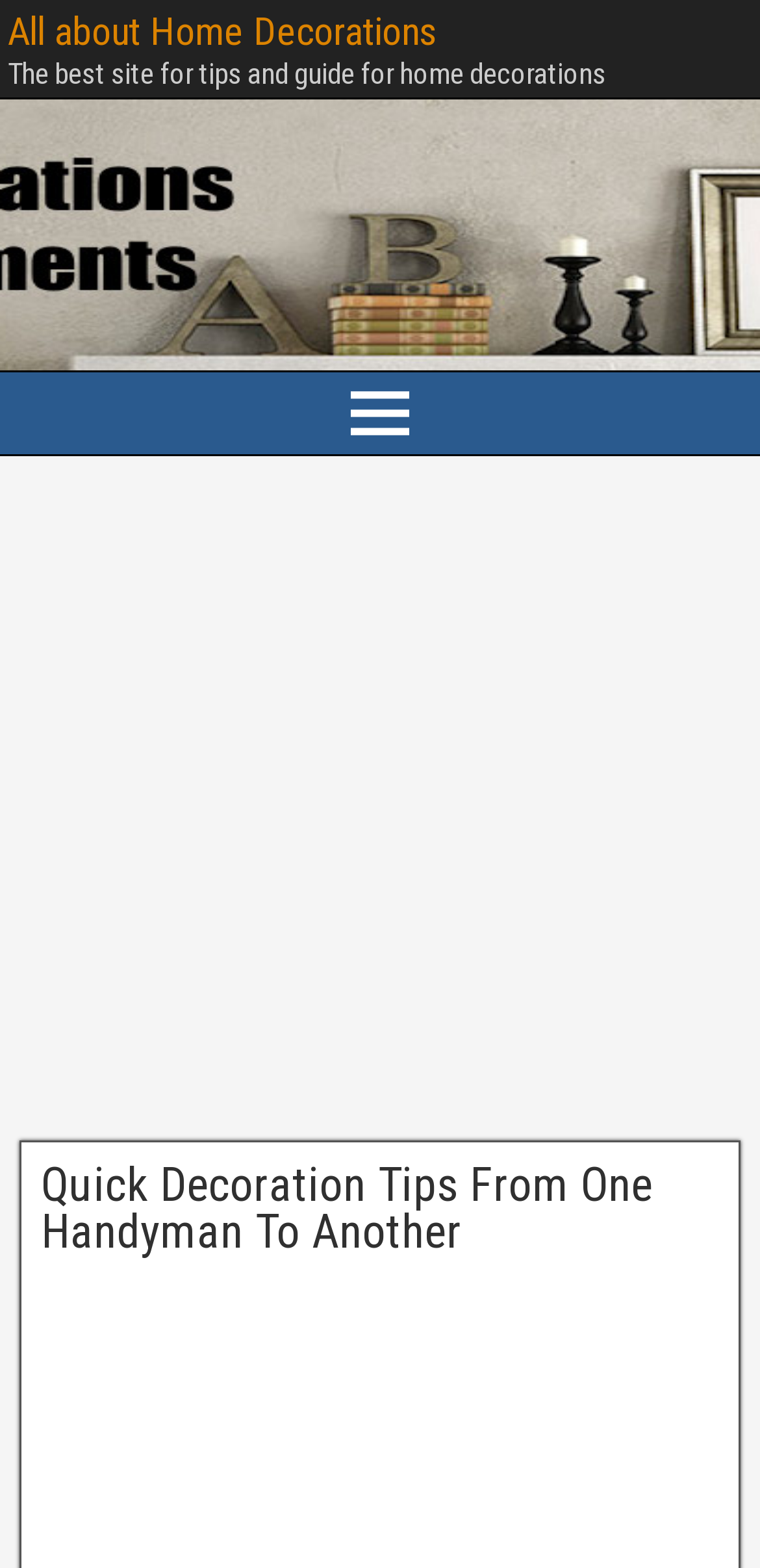Identify and generate the primary title of the webpage.

Quick Decoration Tips From One Handyman To Another